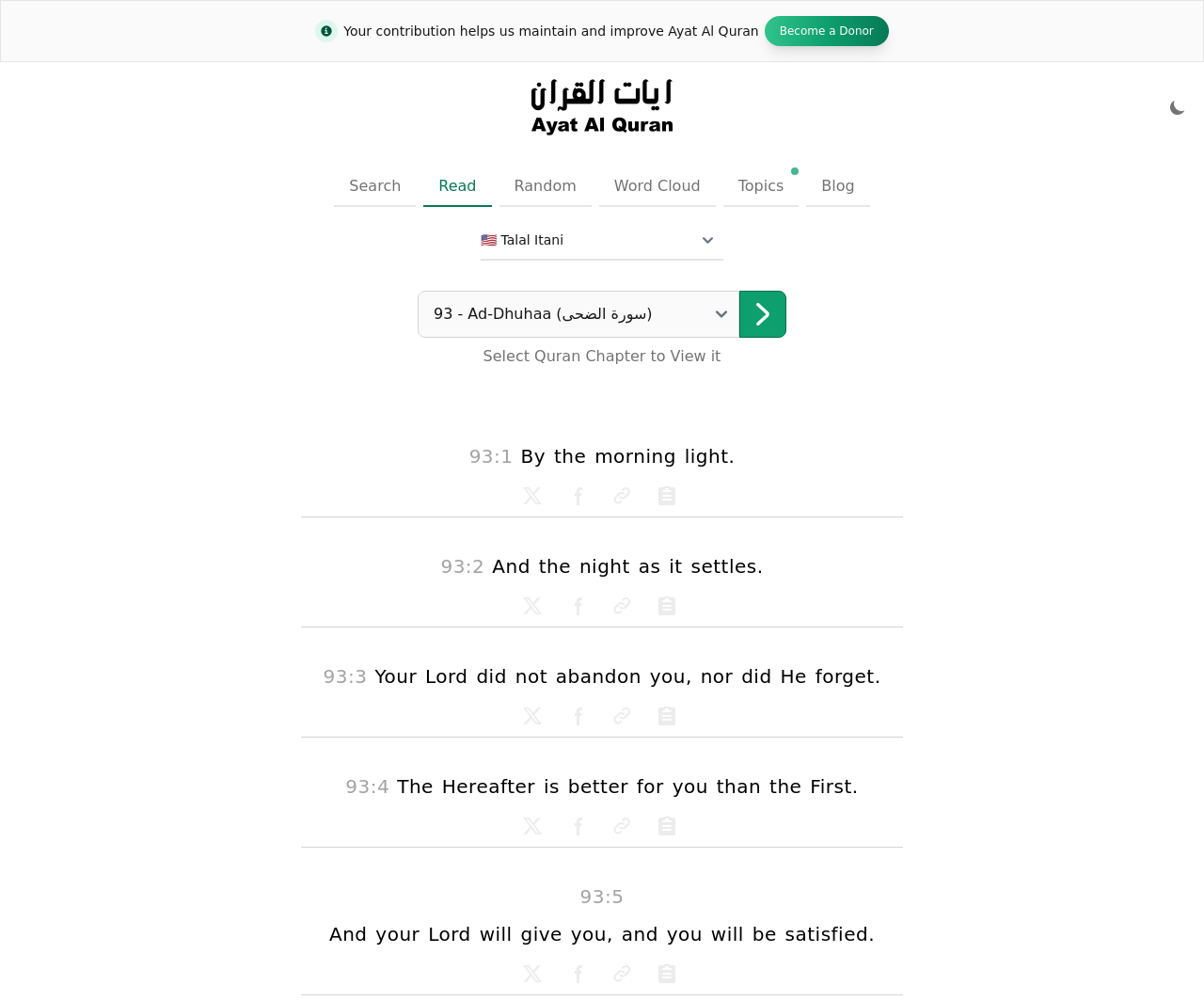Identify the bounding box coordinates of the clickable region to carry out the given instruction: "Load Selected Surah".

[0.614, 0.29, 0.653, 0.337]